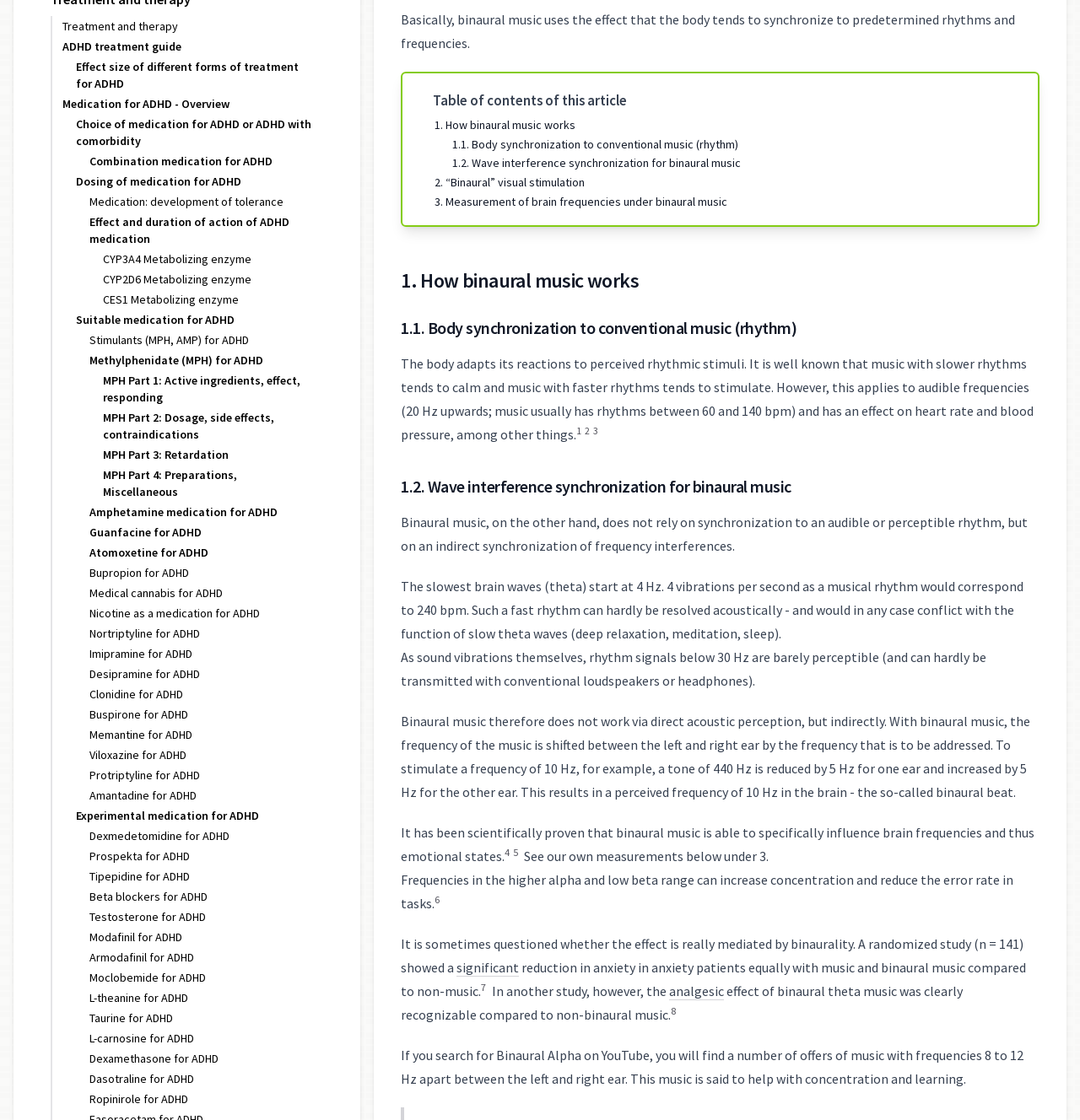Please answer the following question using a single word or phrase: 
What is the frequency range of theta brain waves?

4 Hz